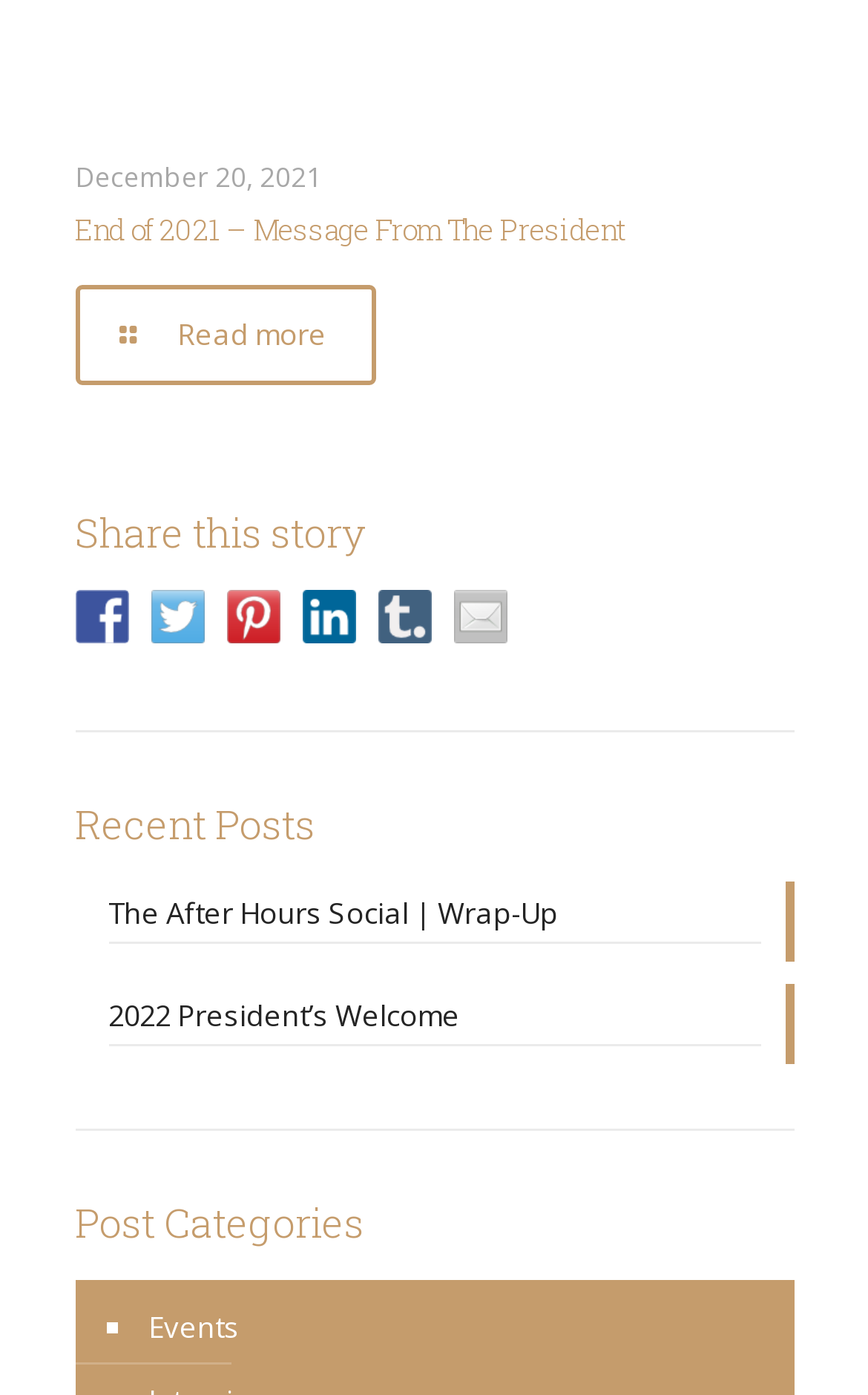Please identify the bounding box coordinates of the element's region that I should click in order to complete the following instruction: "Read the After Hours Social Wrap-Up post". The bounding box coordinates consist of four float numbers between 0 and 1, i.e., [left, top, right, bottom].

[0.124, 0.64, 0.876, 0.677]